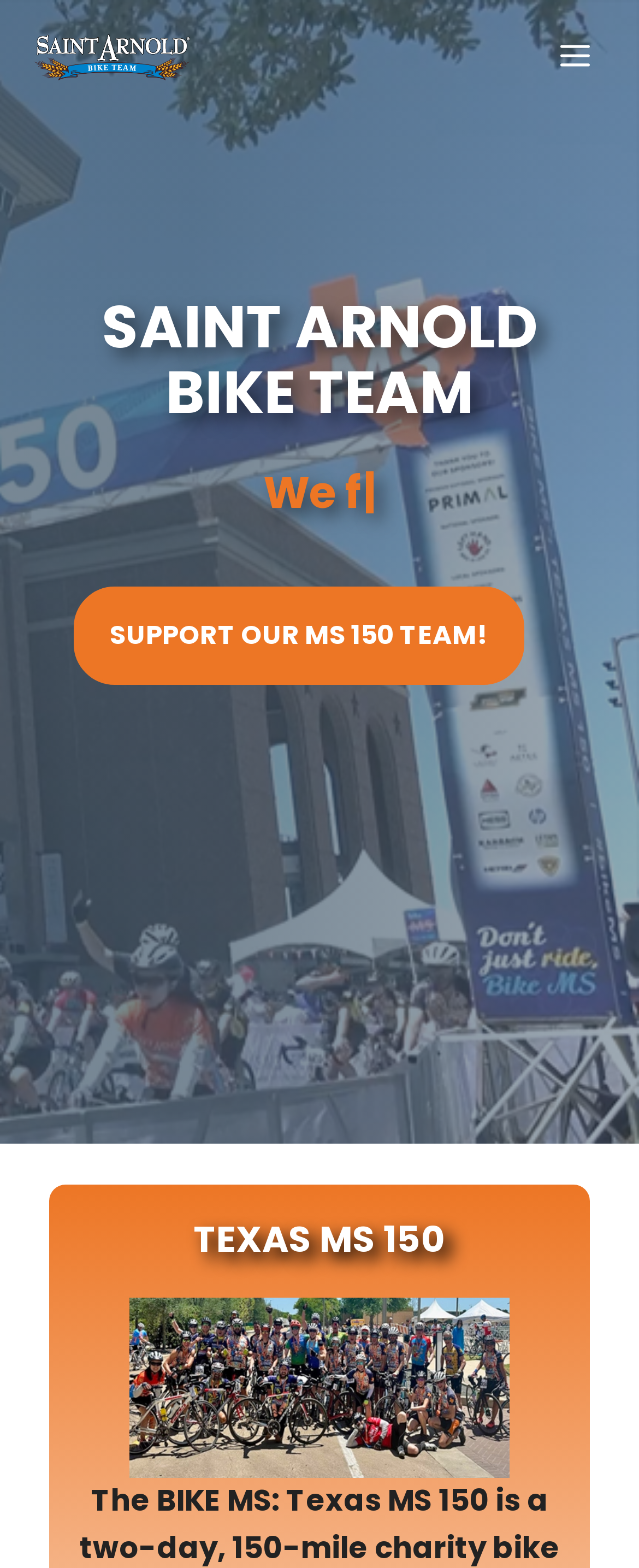Show the bounding box coordinates for the HTML element as described: "Menu".

[0.877, 0.01, 0.974, 0.063]